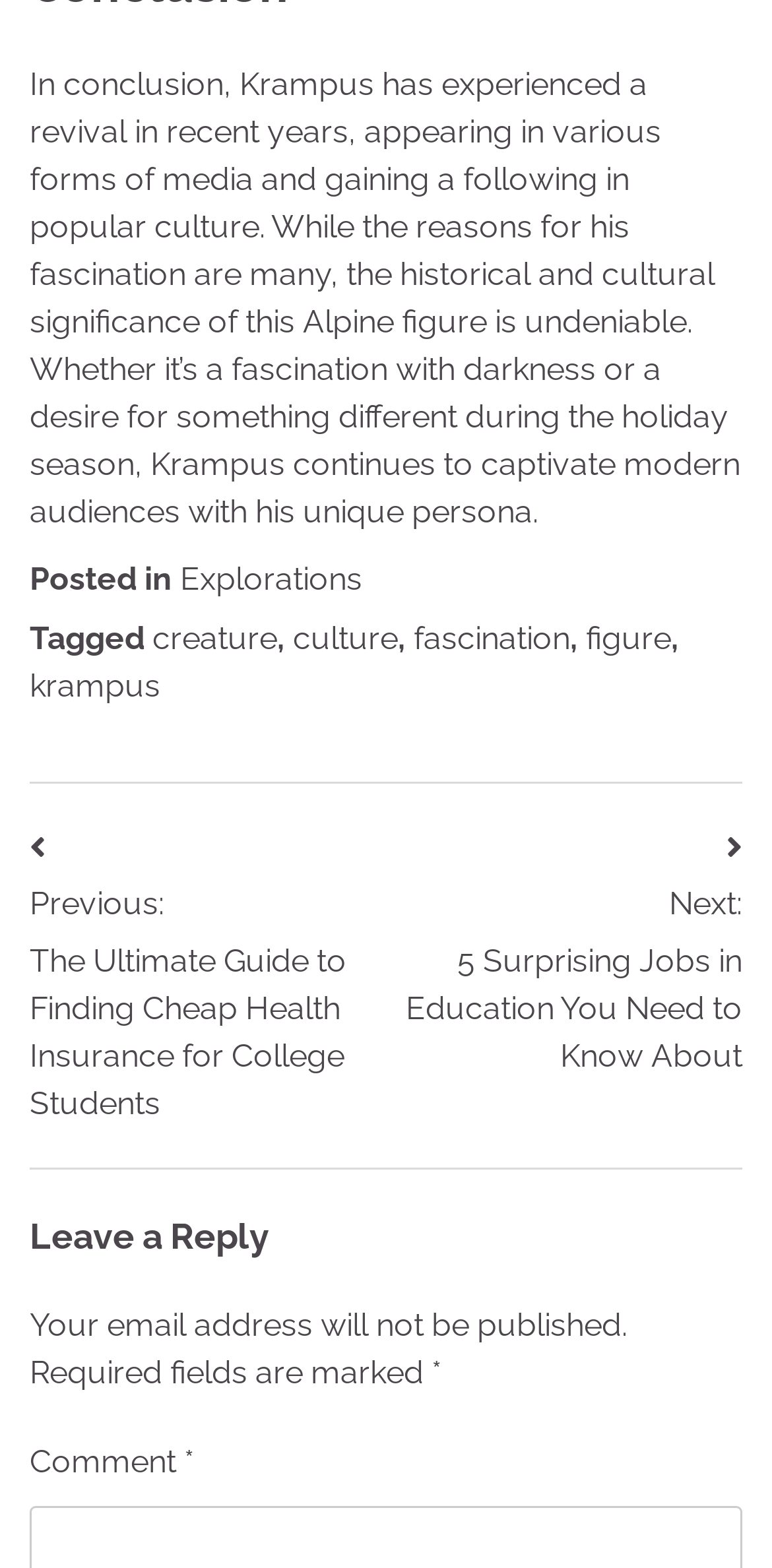Please analyze the image and give a detailed answer to the question:
What is required to leave a comment?

The required fields to leave a comment can be determined by reading the static text, which says 'Your email address will not be published' and 'Required fields are marked *'.